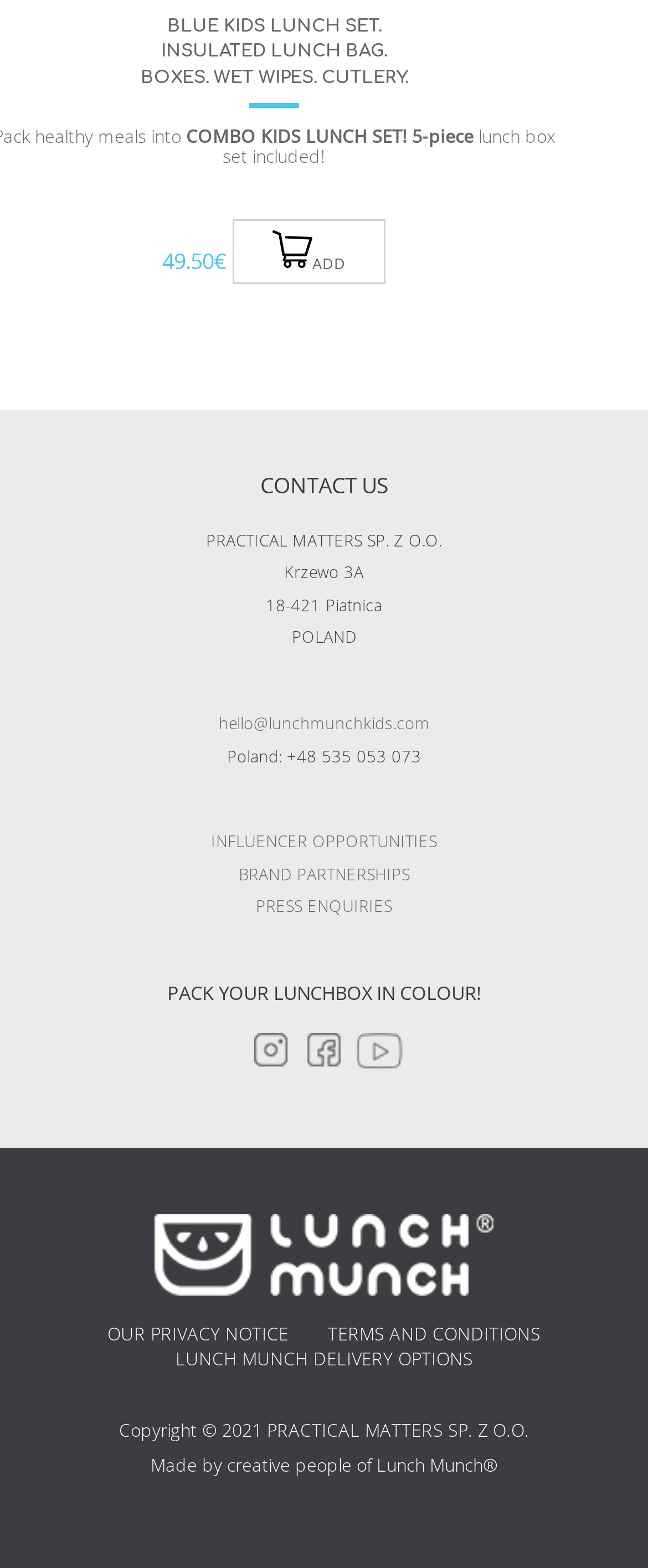What is the email address of the website owner?
Refer to the image and provide a detailed answer to the question.

I found the email address by looking at the link element with the text 'hello@lunchmunchkids.com' which is located in the footer section of the webpage. This is likely to be the email address of the website owner.